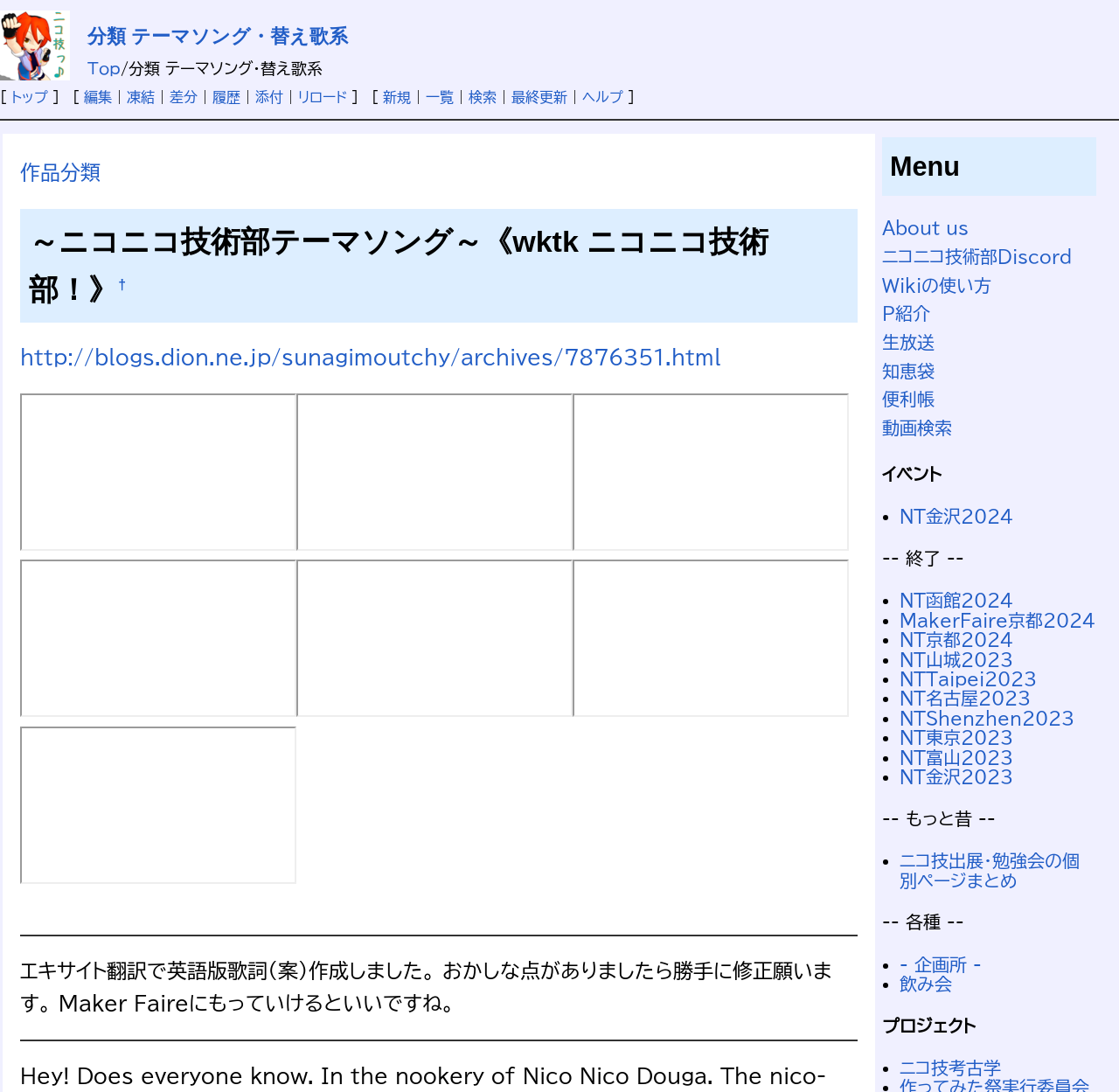Identify the bounding box coordinates of the section to be clicked to complete the task described by the following instruction: "Go to the '作品分類' page". The coordinates should be four float numbers between 0 and 1, formatted as [left, top, right, bottom].

[0.018, 0.149, 0.09, 0.168]